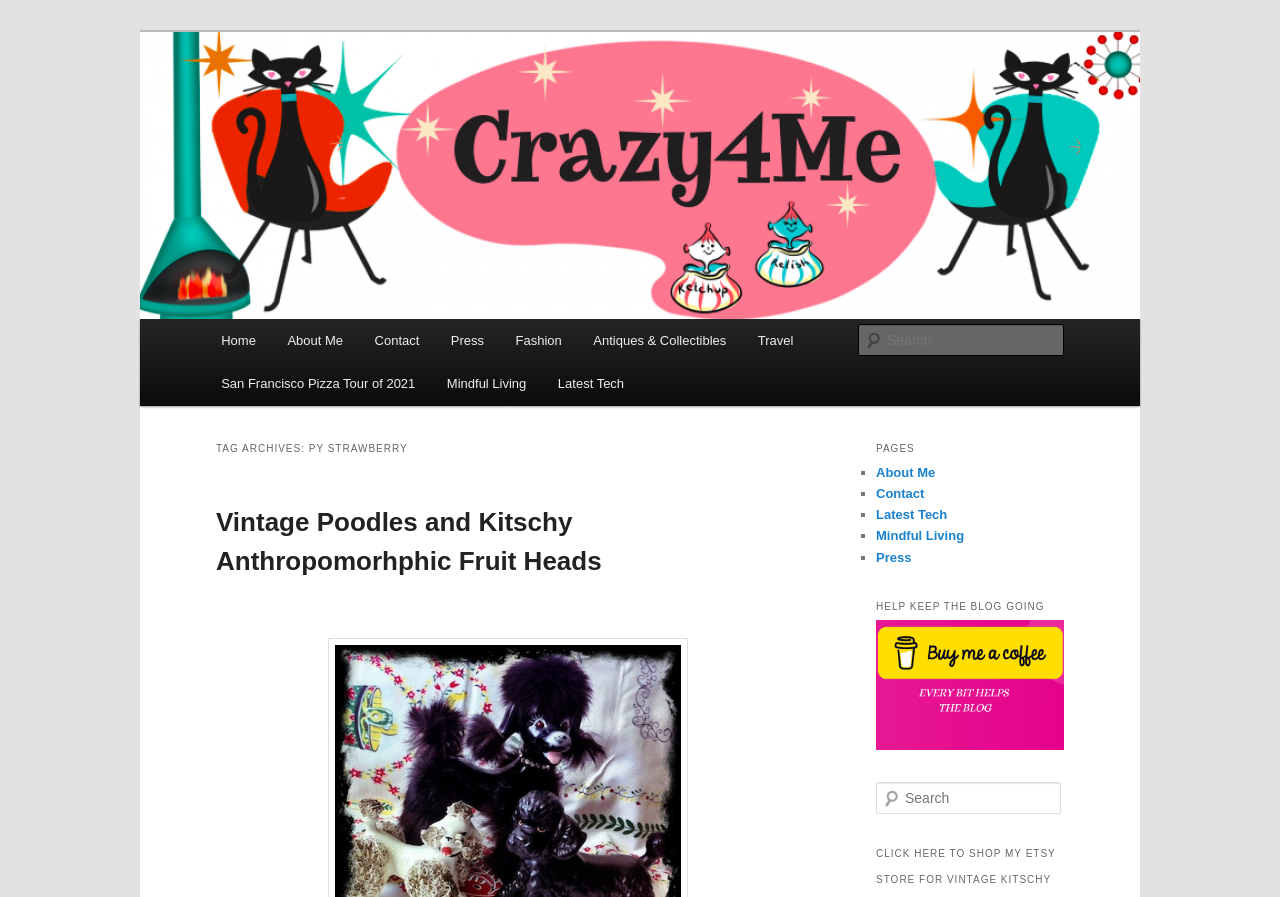What is the theme of the blog?
Analyze the screenshot and provide a detailed answer to the question.

I inferred the answer by looking at the subheading 'Vintage Fashion, Mid-Century Modern, Collectibles, and Everything in Between' which suggests that the blog is focused on vintage fashion and related topics.